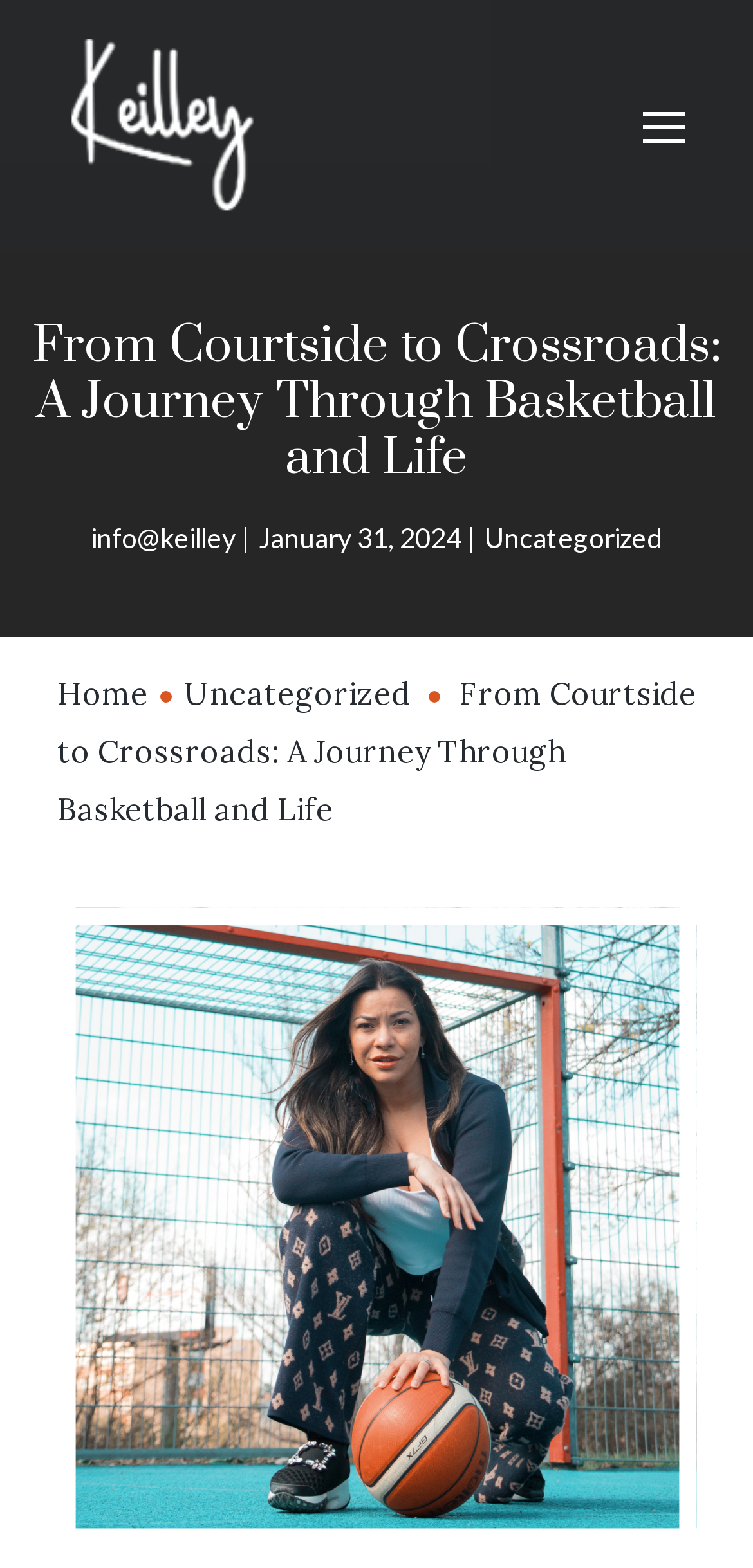Please determine the main heading text of this webpage.

From Courtside to Crossroads: A Journey Through Basketball and Life